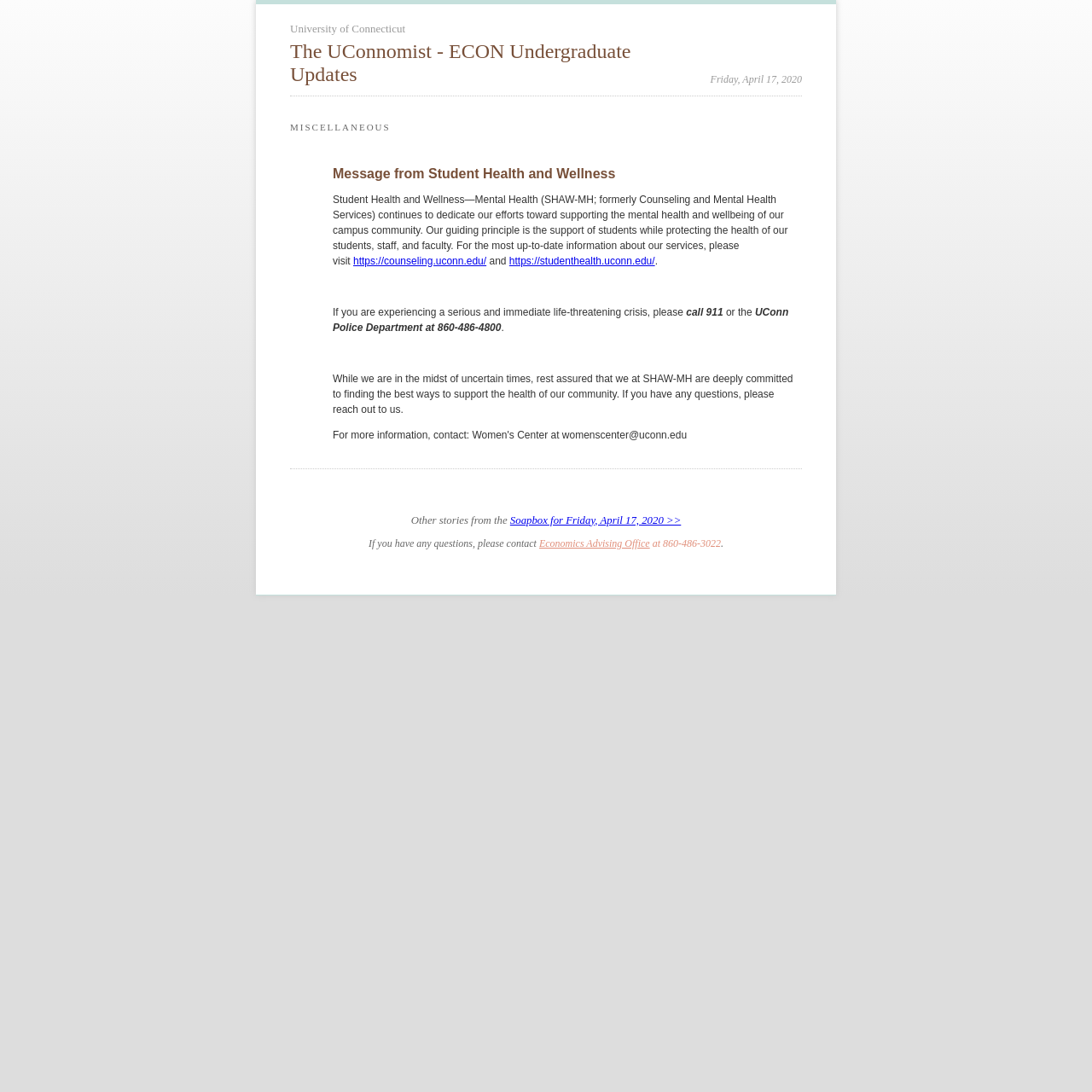What is the phone number of the UConn Police Department?
Please describe in detail the information shown in the image to answer the question.

The question asks for the phone number of the UConn Police Department. From the webpage, we can see that the phone number is mentioned in the message from Student Health and Wellness, which is 'If you are experiencing a serious and immediate life-threatening crisis, please call 911 or the UConn Police Department at 860-486-4800'. Therefore, the answer is '860-486-4800'.